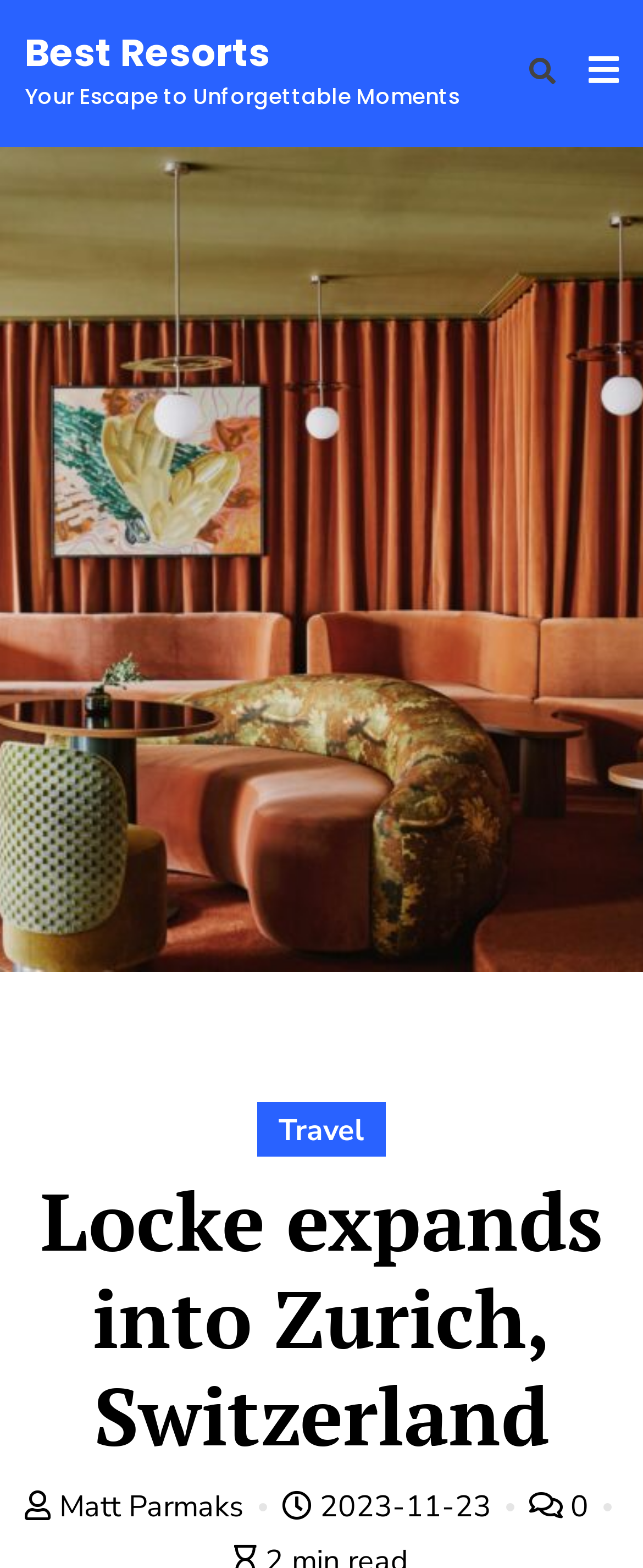What is the date of the article?
Refer to the screenshot and respond with a concise word or phrase.

2023-11-23